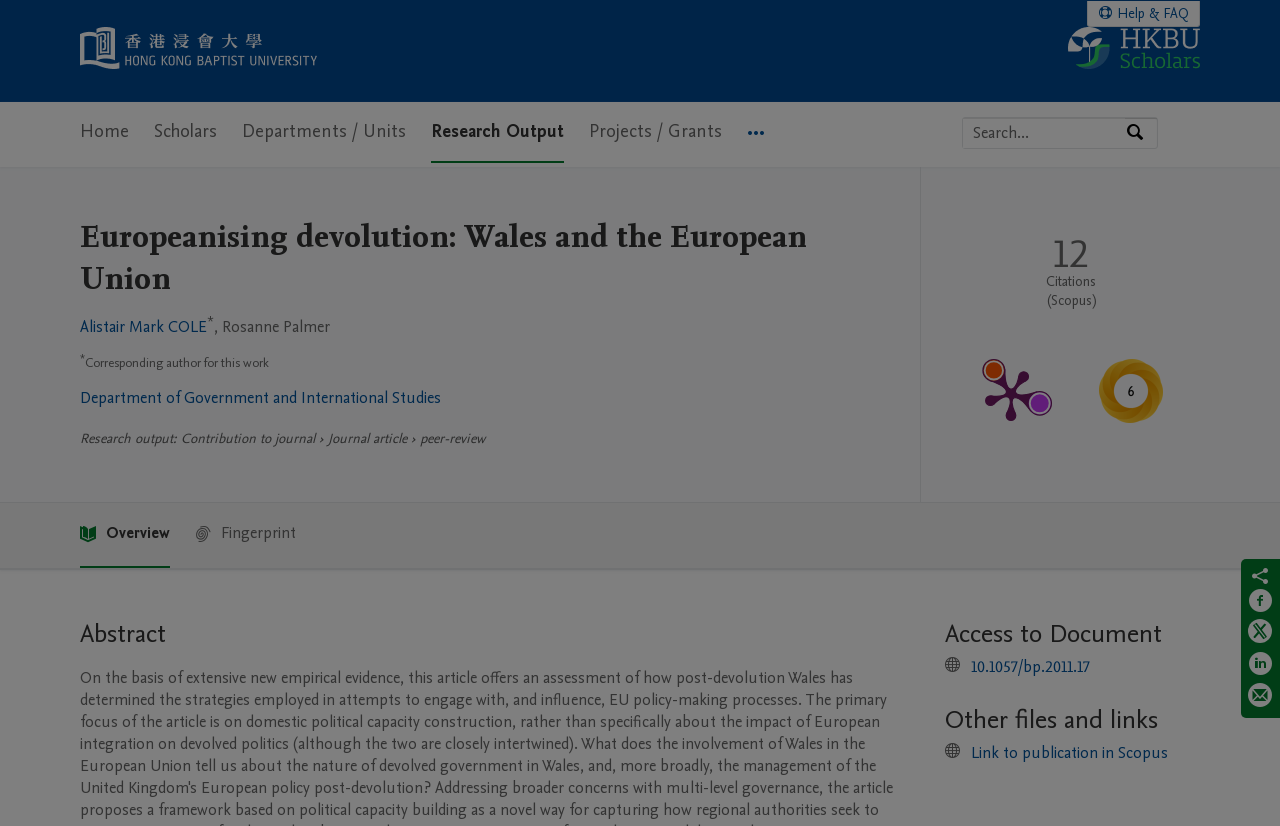Provide your answer to the question using just one word or phrase: How many citations does the article have?

12